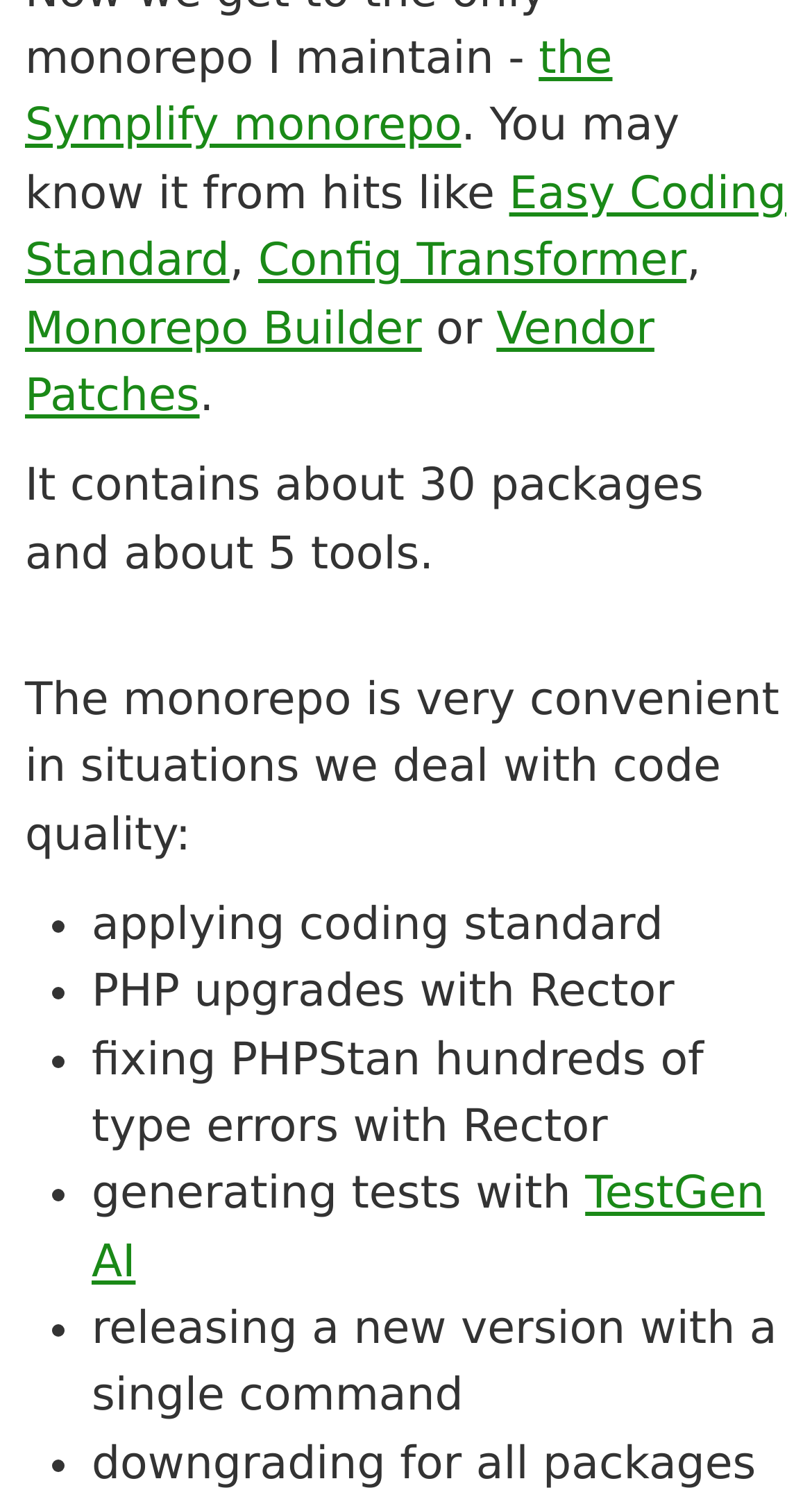Please answer the following question using a single word or phrase: What is the Symplify monorepo?

A collection of 30 packages and 5 tools